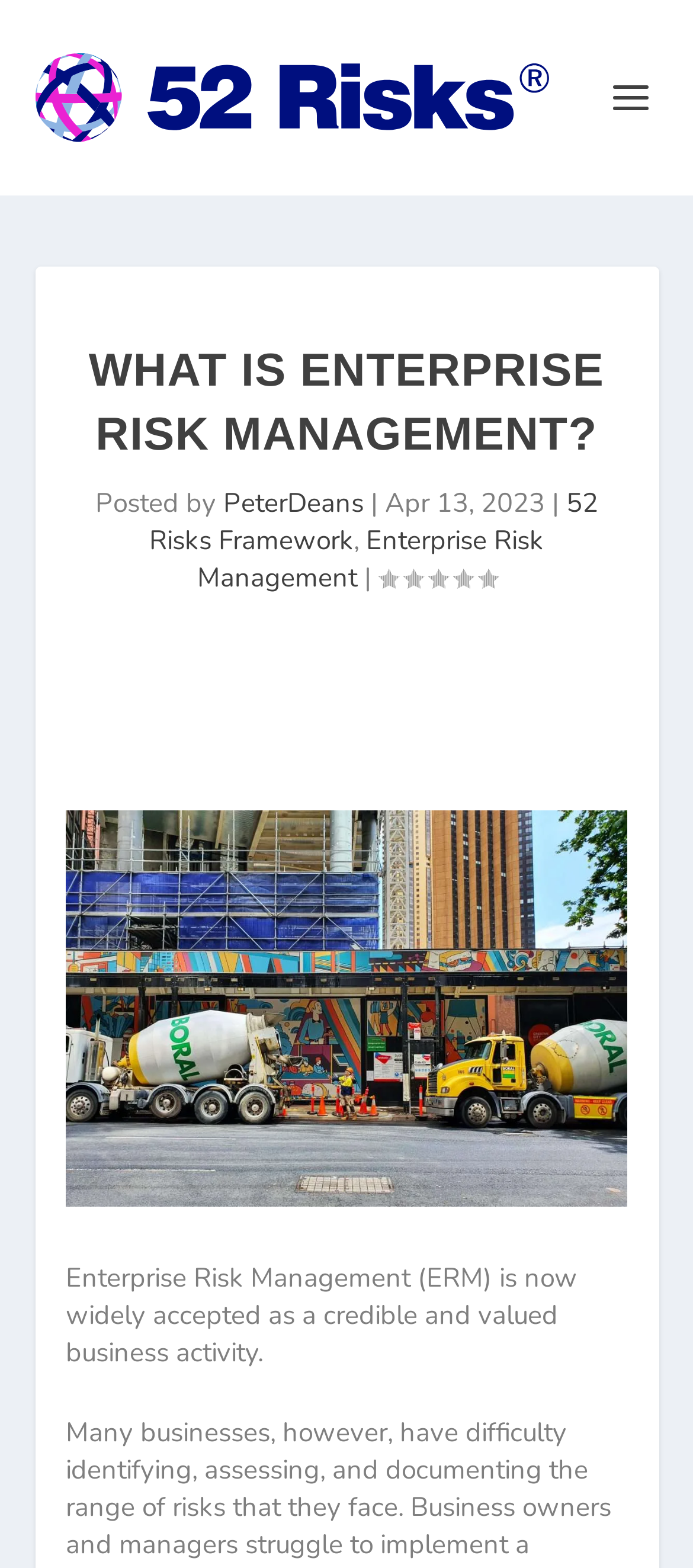What is the rating of the article?
With the help of the image, please provide a detailed response to the question.

The rating of the article can be found by looking at the text 'Rating: 0.00' which indicates the rating of the article.